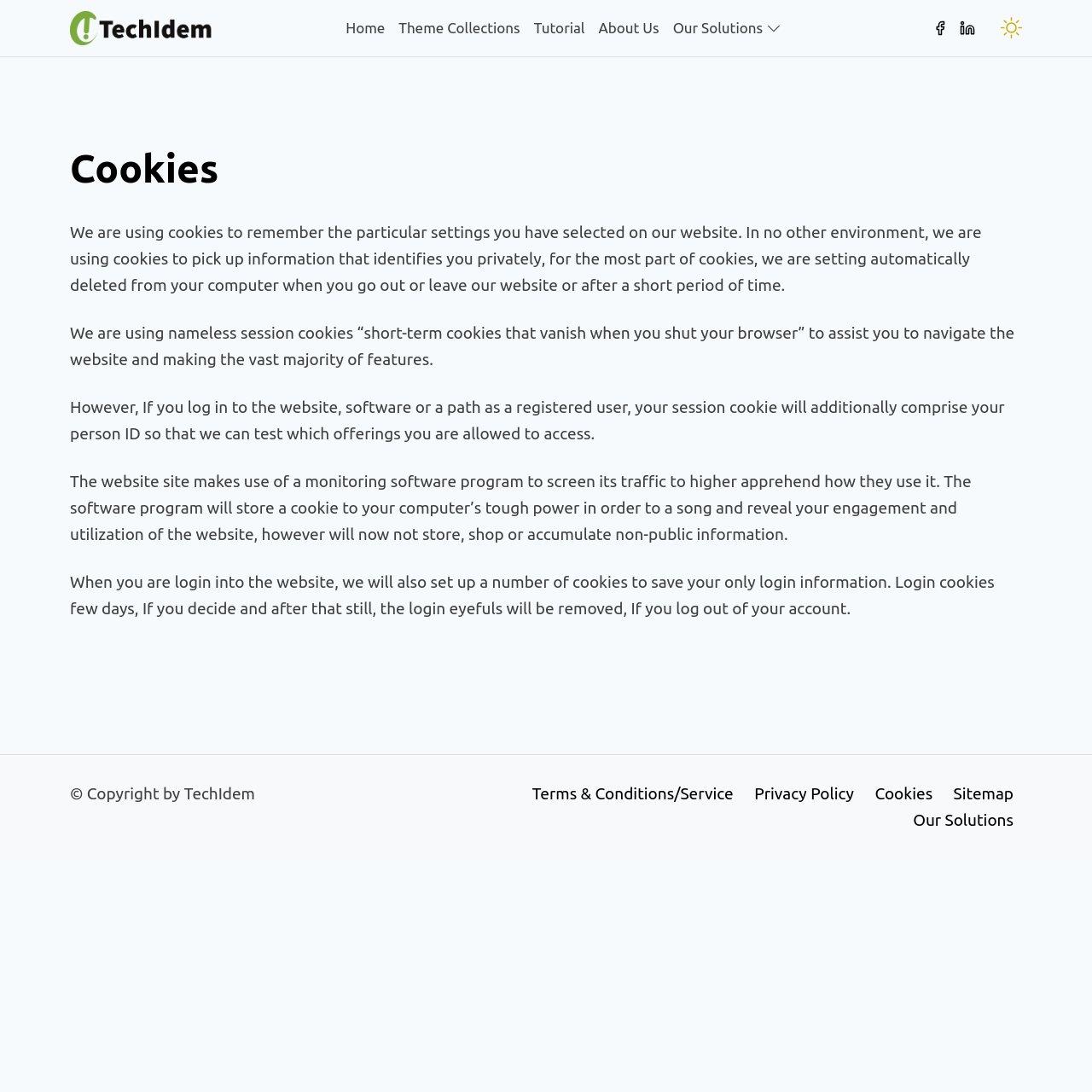Determine the bounding box for the described UI element: "parent_node: Home".

[0.064, 0.006, 0.194, 0.045]